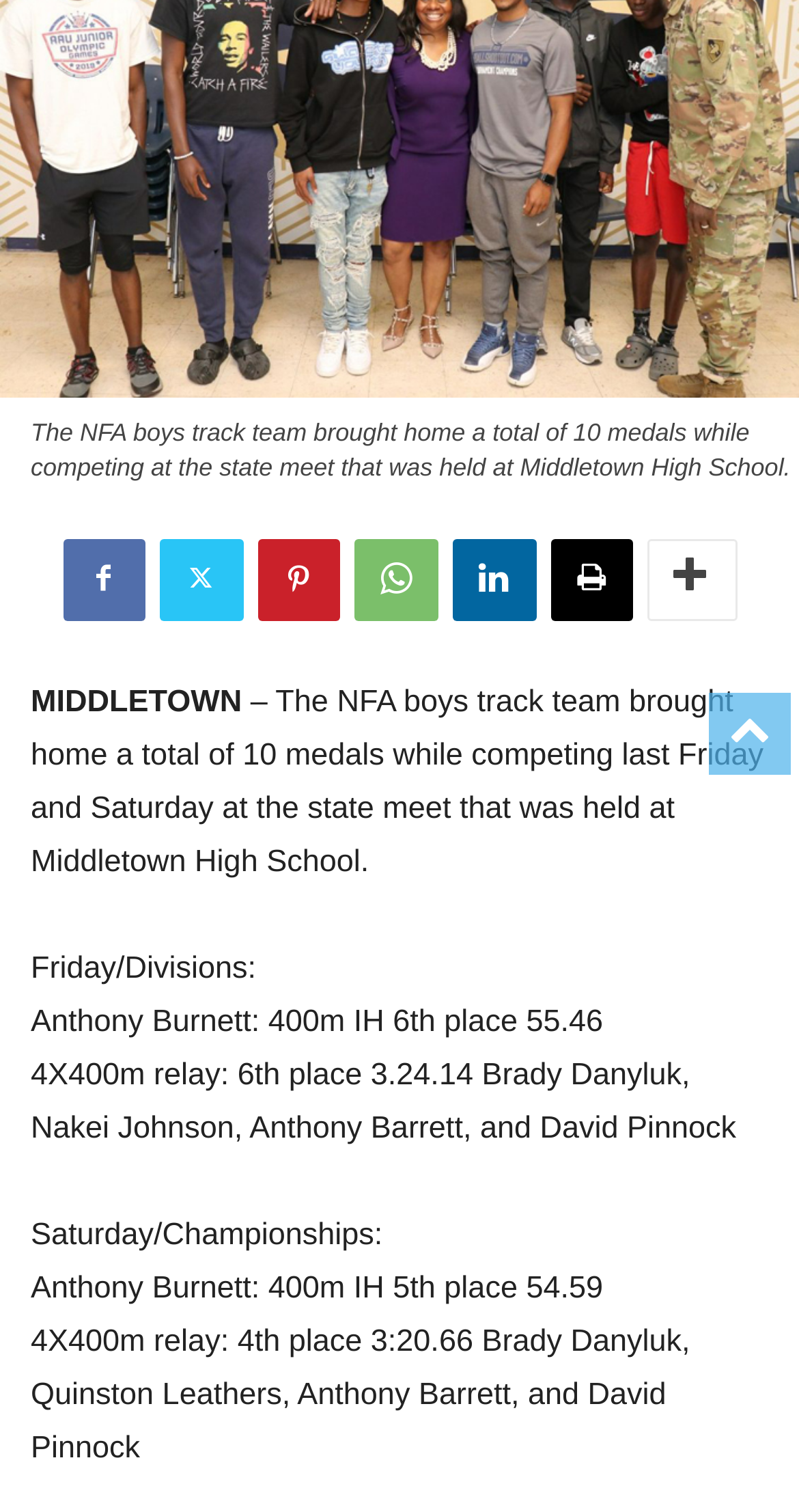Bounding box coordinates should be in the format (top-left x, top-left y, bottom-right x, bottom-right y) and all values should be floating point numbers between 0 and 1. Determine the bounding box coordinate for the UI element described as: Twitter

[0.199, 0.356, 0.304, 0.41]